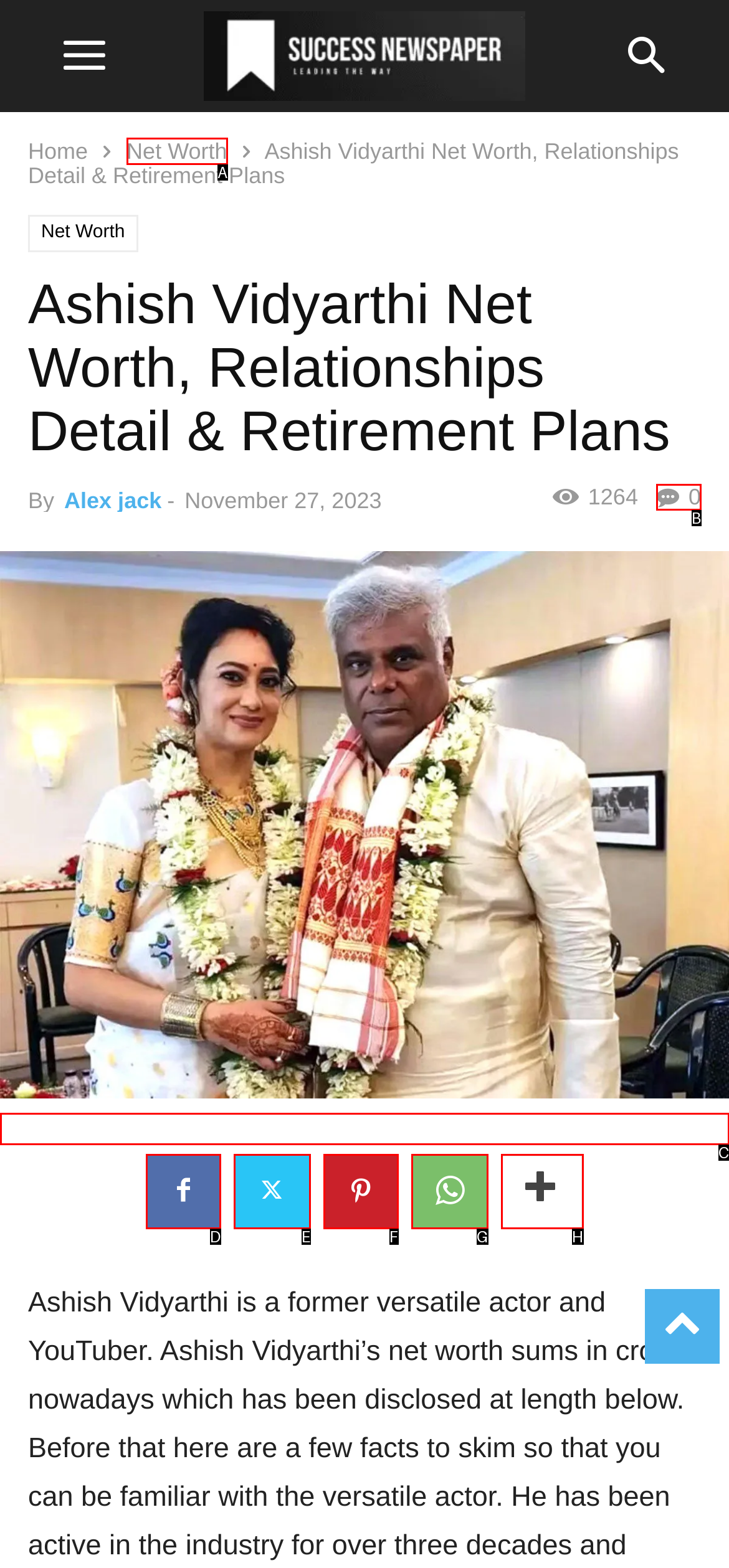Find the option you need to click to complete the following instruction: view Ashish Vidyarthi's net worth
Answer with the corresponding letter from the choices given directly.

A